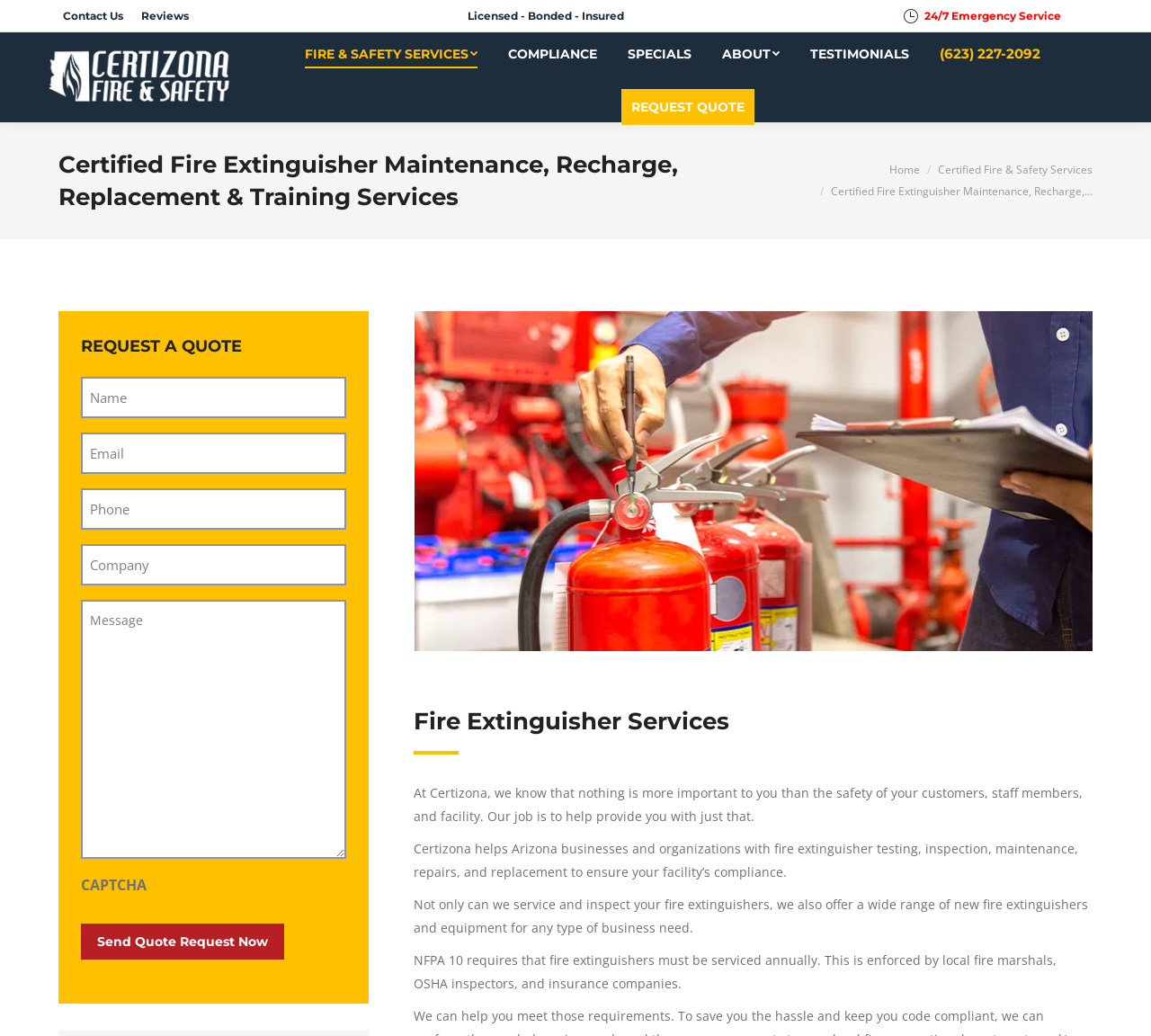Using the information shown in the image, answer the question with as much detail as possible: What is the importance of annual fire extinguisher servicing?

I found the importance of annual fire extinguisher servicing by reading the text on the webpage. The text states that NFPA 10 requires fire extinguishers to be serviced annually, and that this is enforced by local fire marshals, OSHA inspectors, and insurance companies.